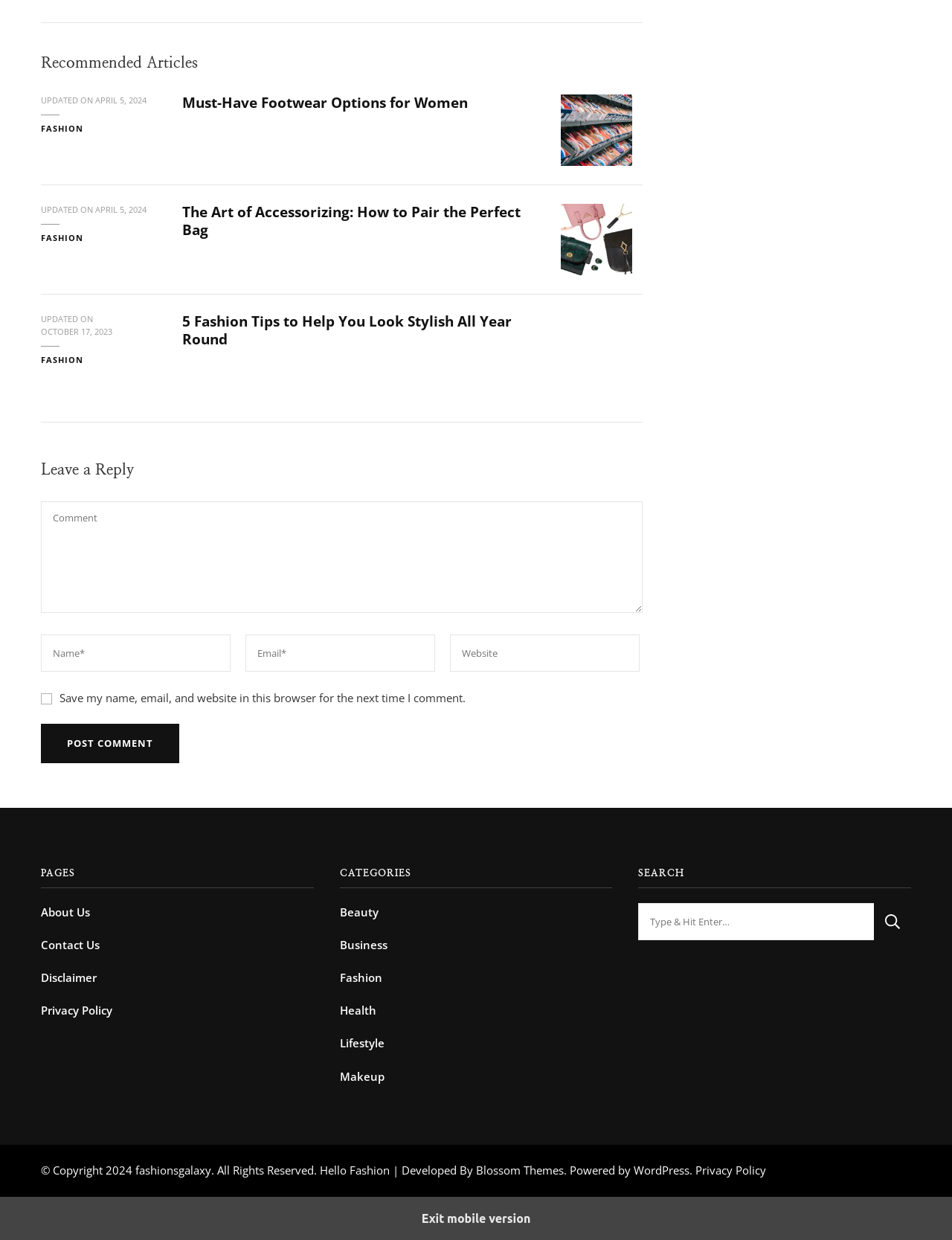Extract the bounding box coordinates for the UI element described by the text: "name="submit" value="Post Comment"". The coordinates should be in the form of [left, top, right, bottom] with values between 0 and 1.

[0.043, 0.584, 0.188, 0.616]